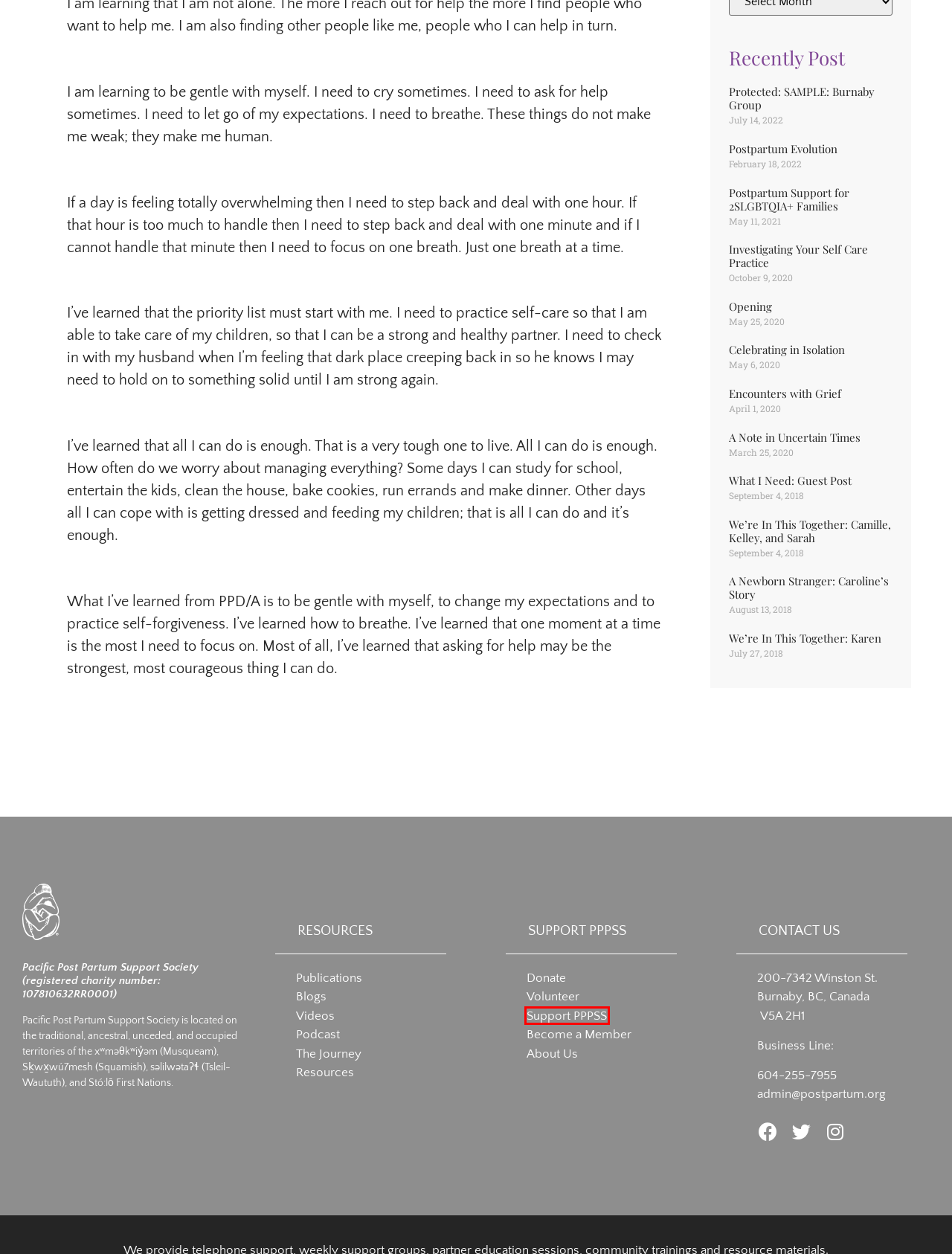With the provided screenshot showing a webpage and a red bounding box, determine which webpage description best fits the new page that appears after clicking the element inside the red box. Here are the options:
A. Support PPPSS – Pacific Post Partum Support Society
B. Encounters with Grief – Pacific Post Partum Support Society
C. Donate – Pacific Post Partum Support Society
D. What I Need: Guest Post – Pacific Post Partum Support Society
E. Postpartum Evolution – Pacific Post Partum Support Society
F. Podcast – Pacific Post Partum Support Society
G. SAMPLE: Burnaby Group – Pacific Post Partum Support Society
H. Publications – Pacific Post Partum Support Society

A